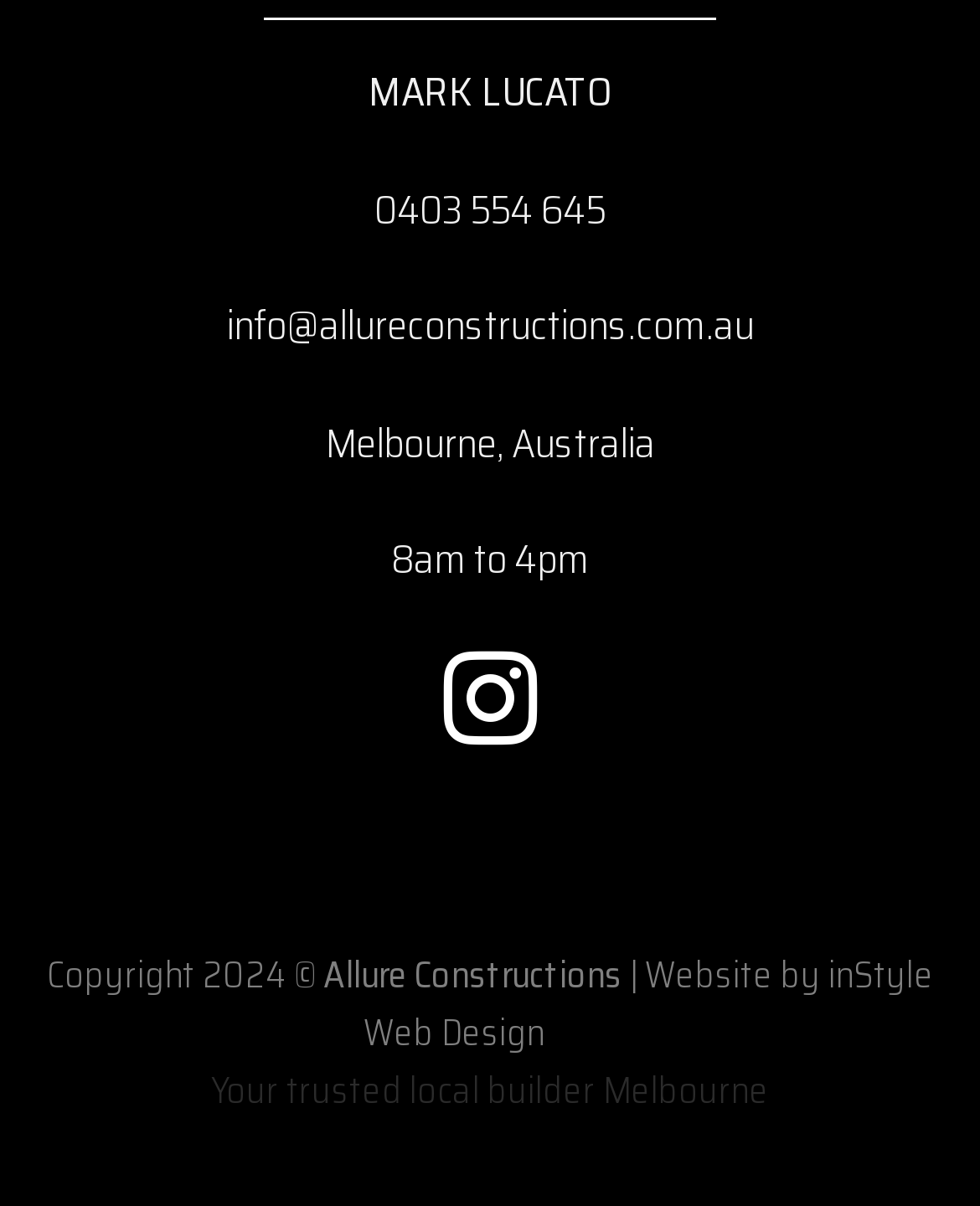Who designed the website?
Refer to the screenshot and answer in one word or phrase.

inStyle Web Design